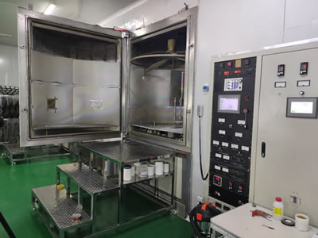Please answer the following question as detailed as possible based on the image: 
What is the color of the flooring?

The caption explicitly states that the flooring appears to be a bright green, suggesting a clean, maintained environment suited for industrial operations.